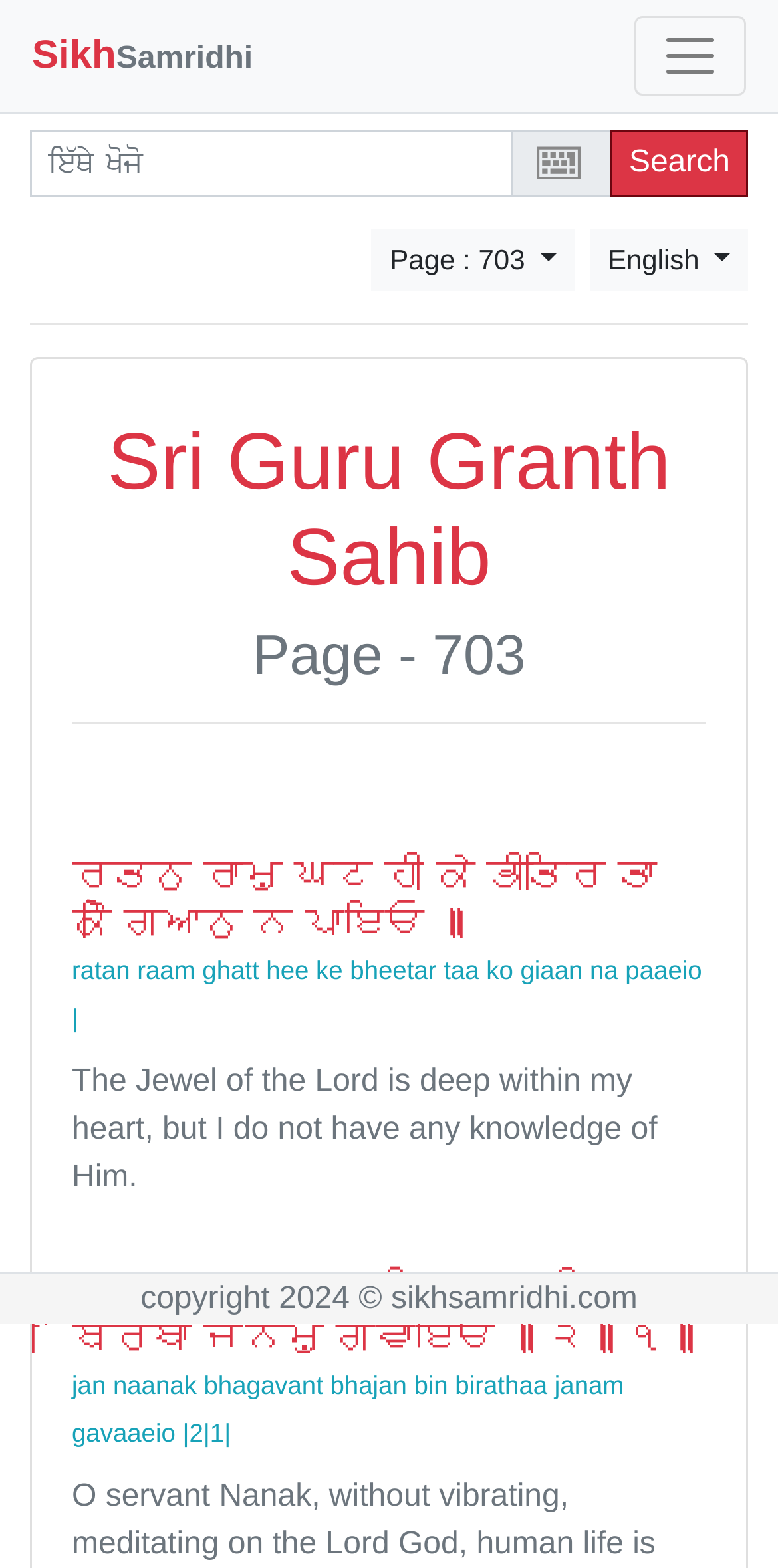Locate the bounding box of the UI element described in the following text: "parent_node: SikhSamridhi aria-label="Toggle navigation"".

[0.815, 0.01, 0.959, 0.061]